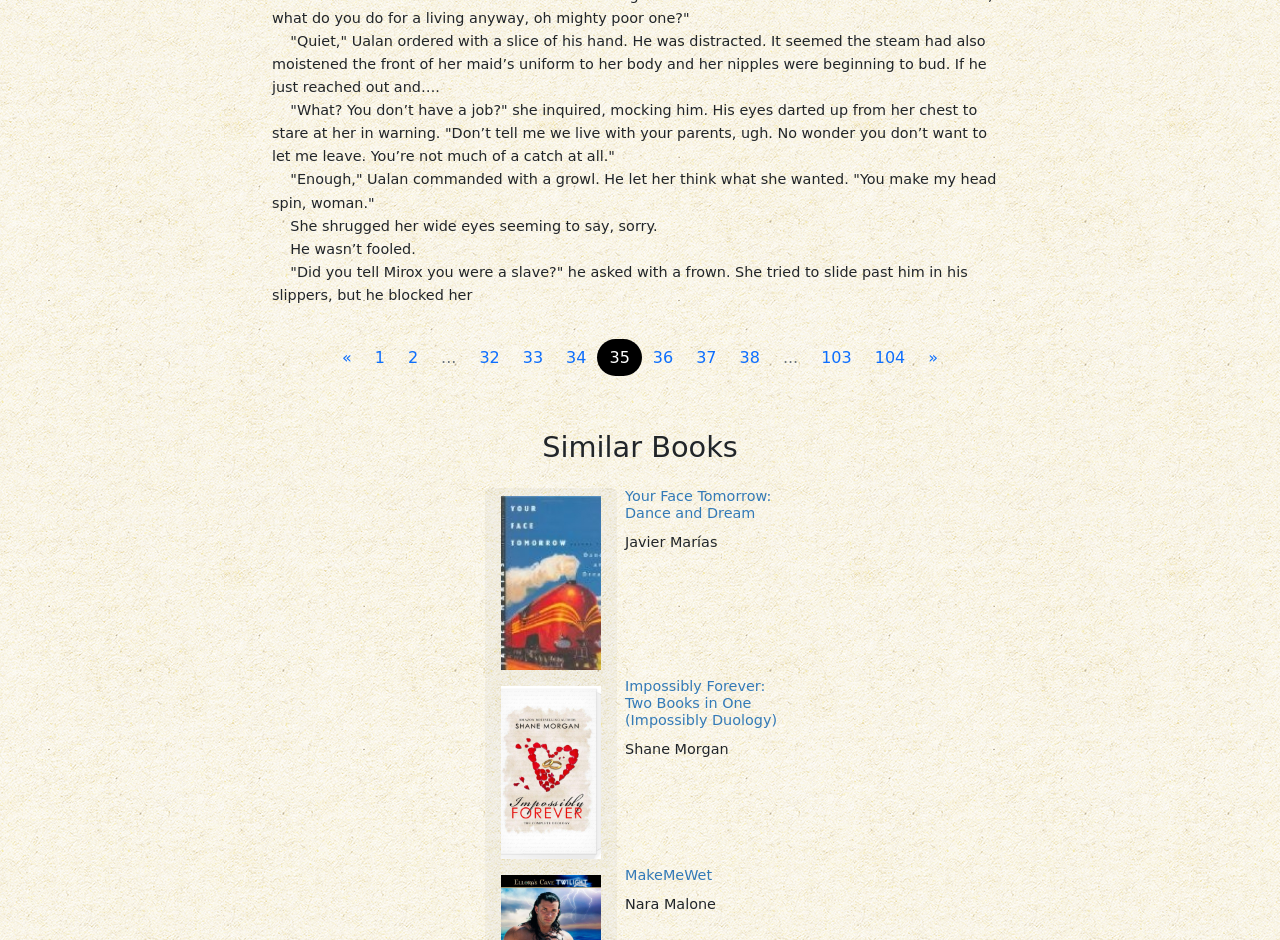Determine the bounding box coordinates of the clickable element to complete this instruction: "Go to previous page". Provide the coordinates in the format of four float numbers between 0 and 1, [left, top, right, bottom].

[0.258, 0.36, 0.284, 0.4]